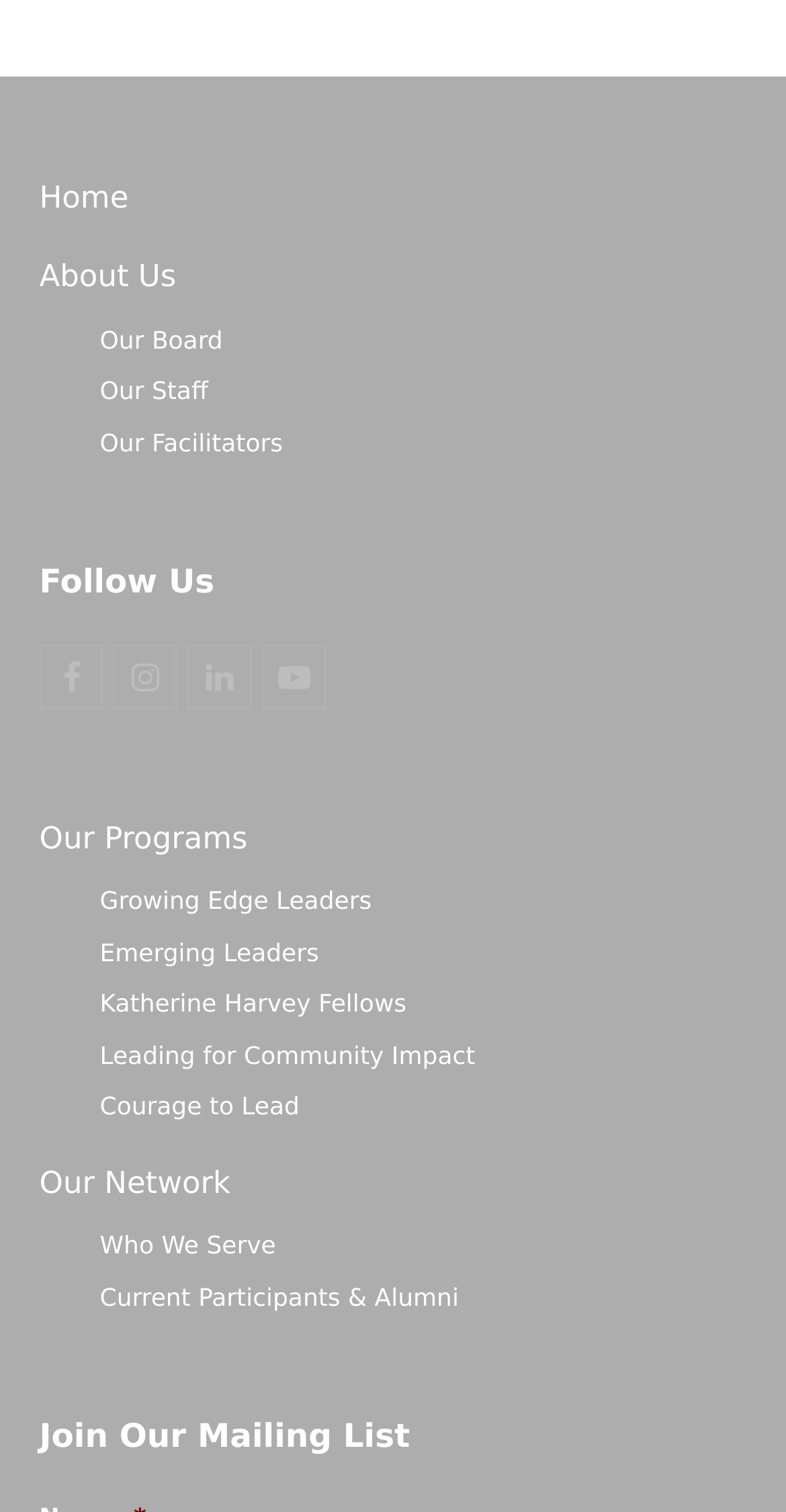Determine the bounding box coordinates of the clickable region to execute the instruction: "explore our programs". The coordinates should be four float numbers between 0 and 1, denoted as [left, top, right, bottom].

[0.05, 0.543, 0.315, 0.566]